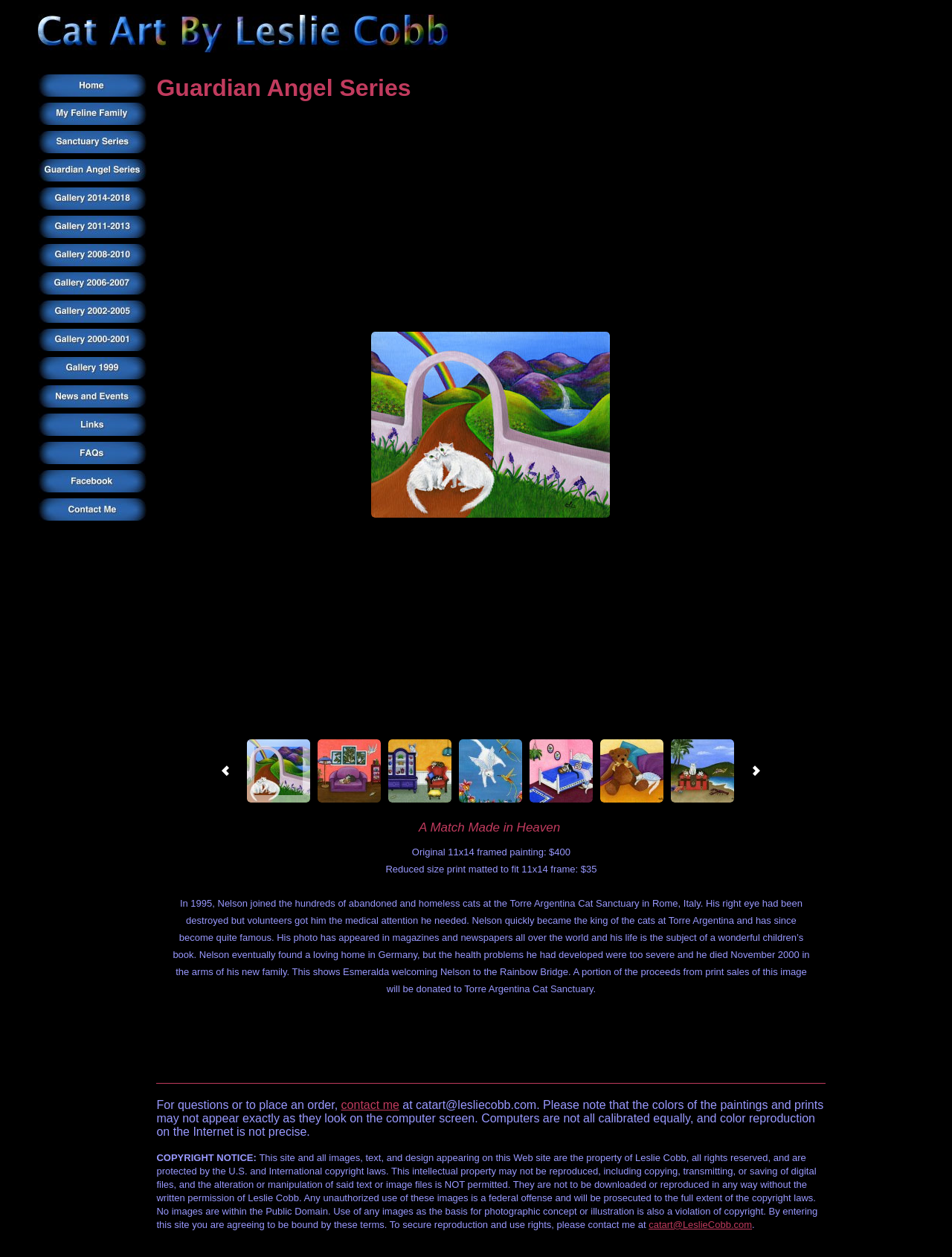Identify the bounding box coordinates necessary to click and complete the given instruction: "click the 'Home' link".

[0.04, 0.06, 0.155, 0.081]